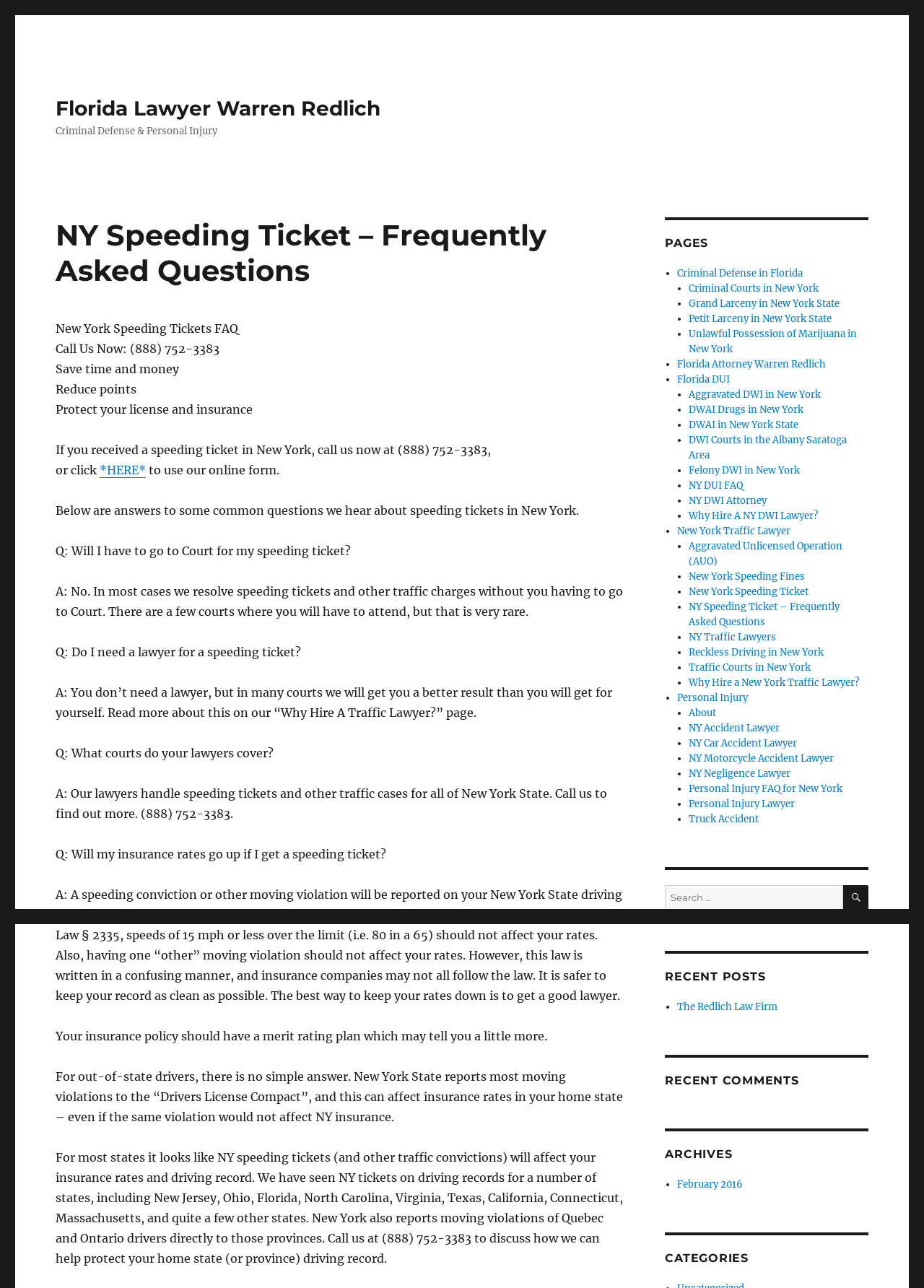Using the information in the image, give a detailed answer to the following question: What is the purpose of hiring a traffic lawyer in NY?

The webpage states that 'You don’t need a lawyer, but in many courts we will get you a better result than you will get for yourself.' This suggests that hiring a traffic lawyer in NY can help individuals achieve a more favorable outcome in their traffic cases.